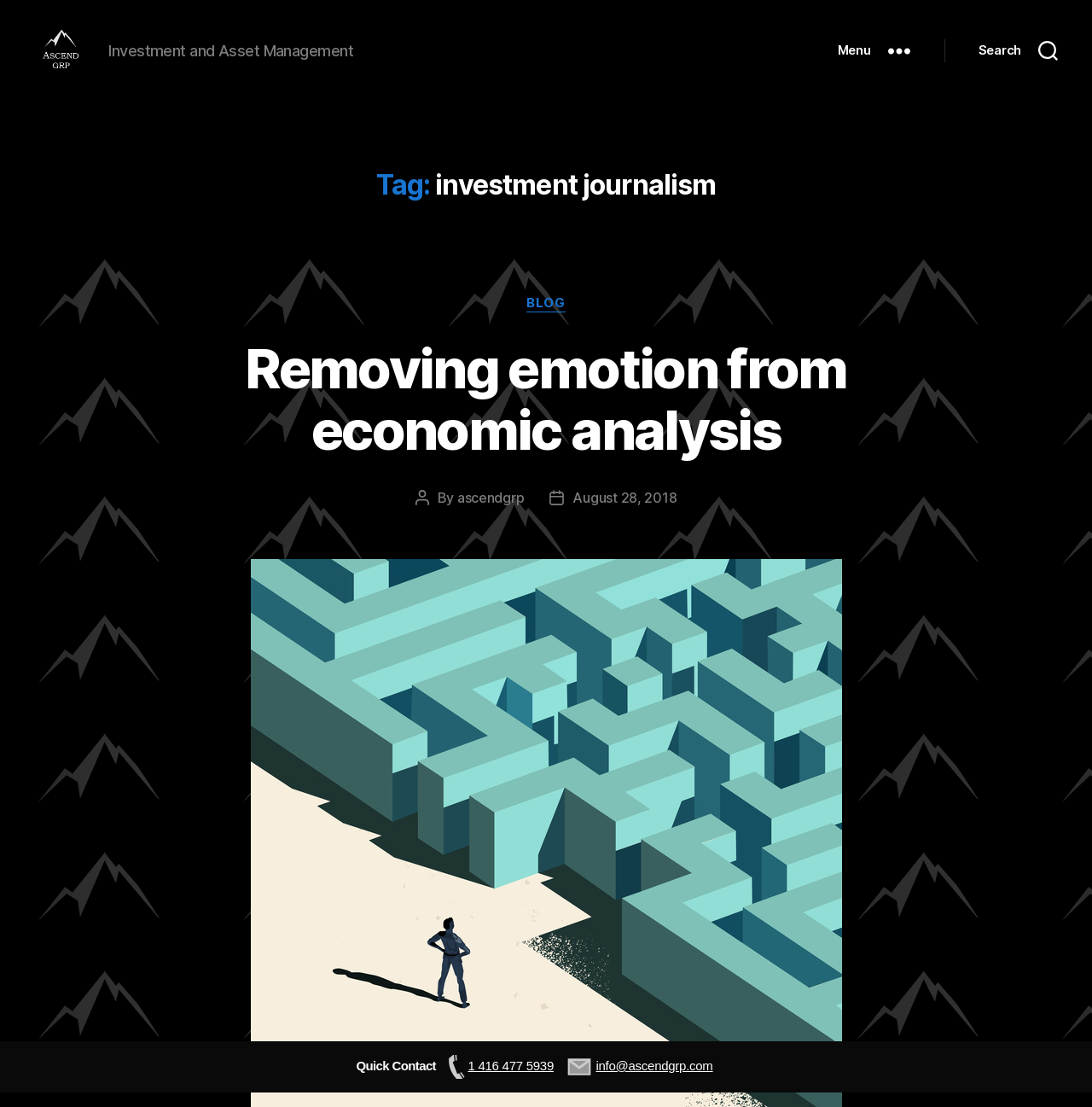Predict the bounding box coordinates of the area that should be clicked to accomplish the following instruction: "Search for something". The bounding box coordinates should consist of four float numbers between 0 and 1, i.e., [left, top, right, bottom].

[0.865, 0.039, 1.0, 0.073]